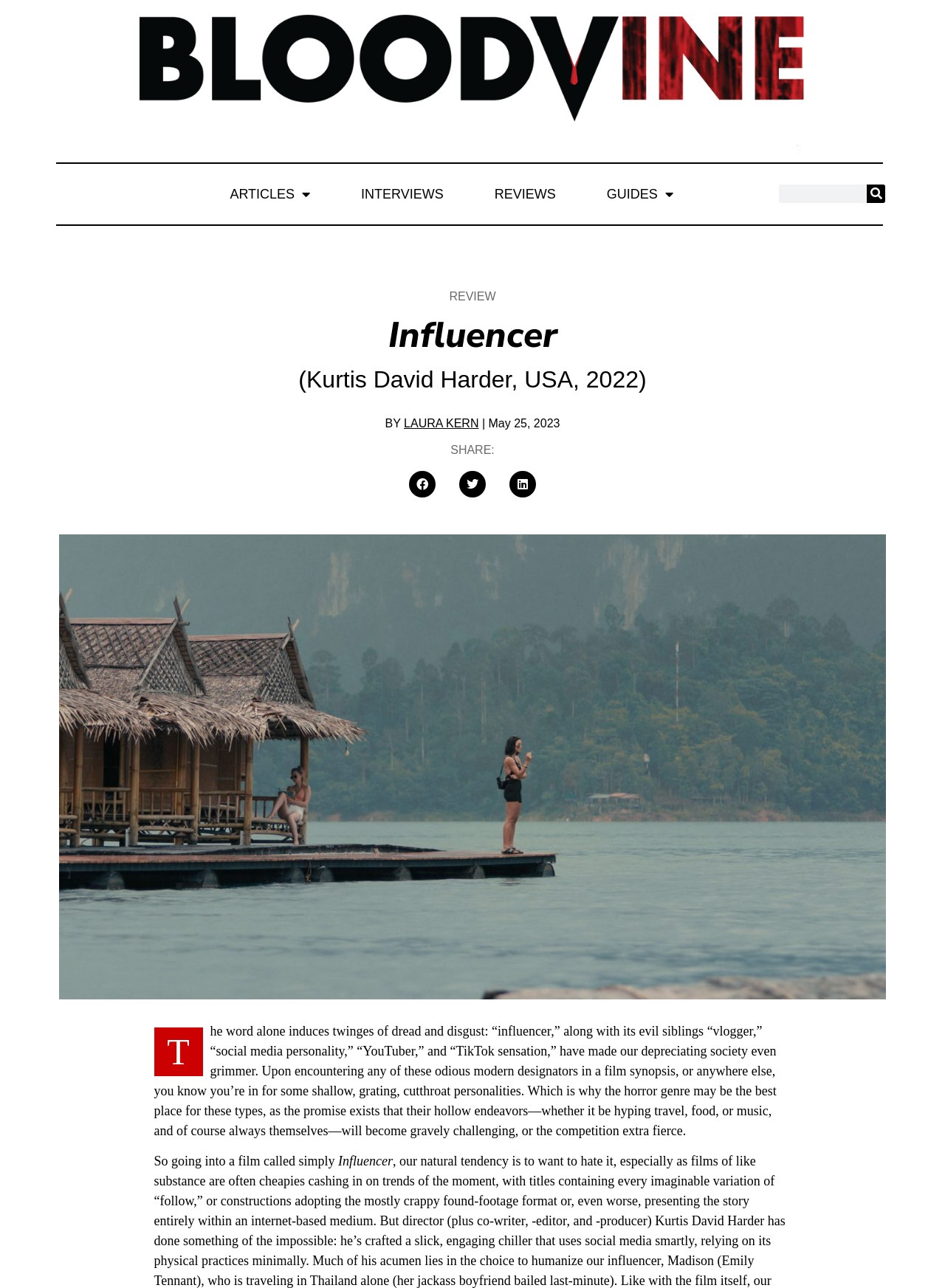Identify the bounding box coordinates of the clickable region to carry out the given instruction: "Share on facebook".

[0.433, 0.365, 0.461, 0.386]